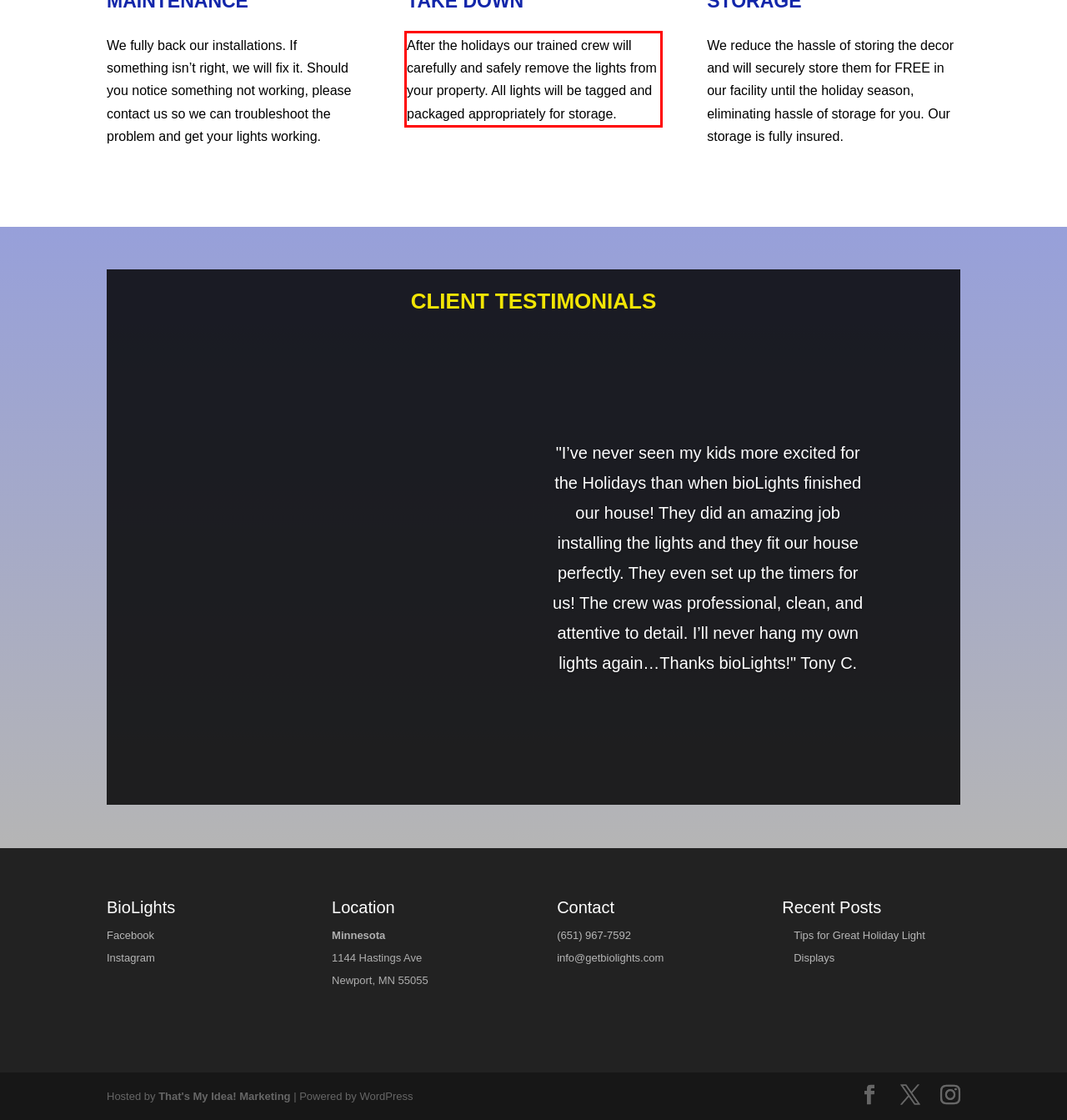Within the screenshot of a webpage, identify the red bounding box and perform OCR to capture the text content it contains.

After the holidays our trained crew will carefully and safely remove the lights from your property. All lights will be tagged and packaged appropriately for storage.